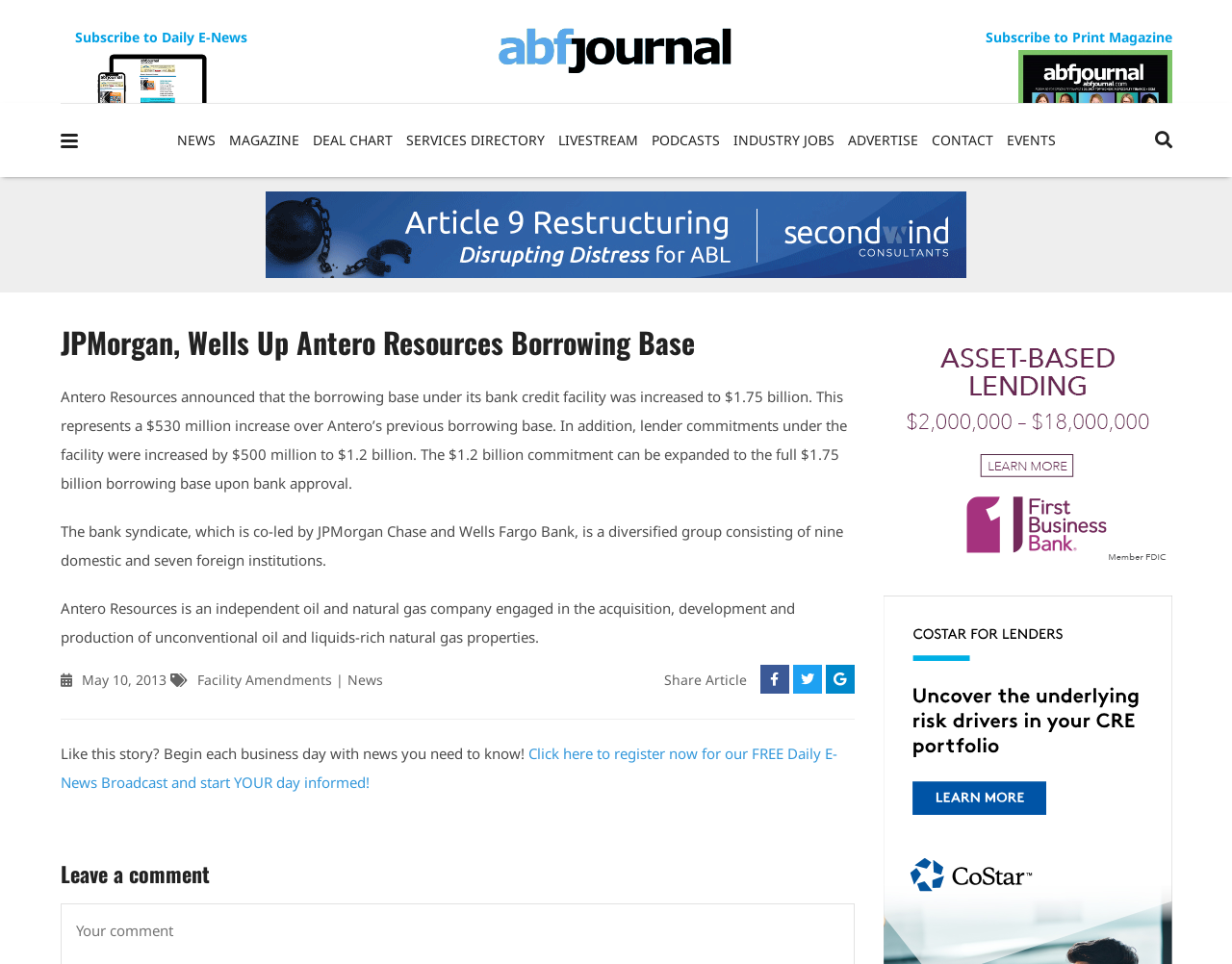Explain the webpage in detail, including its primary components.

The webpage appears to be a news article from ABFJournal, with a title "JPMorgan, Wells Up Antero Resources Borrowing Base". At the top left, there is a link to subscribe to daily e-news, and at the top right, there is a link to subscribe to a print magazine. The ABFJournal logo is situated in the middle top, with a link to the journal's homepage.

Below the logo, there is a navigation menu with links to various sections, including NEWS, MAGAZINE, DEAL CHART, SERVICES DIRECTORY, LIVESTREAM, PODCASTS, INDUSTRY JOBS, ADVERTISE, CONTACT, and EVENTS.

The main content of the article is situated in the middle of the page, with a heading that matches the title of the webpage. The article discusses Antero Resources' increased borrowing base under its bank credit facility, led by JPMorgan and Wells Fargo. The text is divided into four paragraphs, with the first paragraph providing an overview of the increase, the second paragraph detailing the lender commitments, and the third paragraph describing Antero Resources' business. The fourth paragraph provides a date, May 10, 2013, and links to related news articles.

To the right of the article, there is an advertisement iframe. Below the article, there are links to share the article on social media, and a separator line divides the article from the comments section. The comments section has a heading "Leave a comment" and a link to register for the daily e-news broadcast. At the bottom right, there is another advertisement iframe.